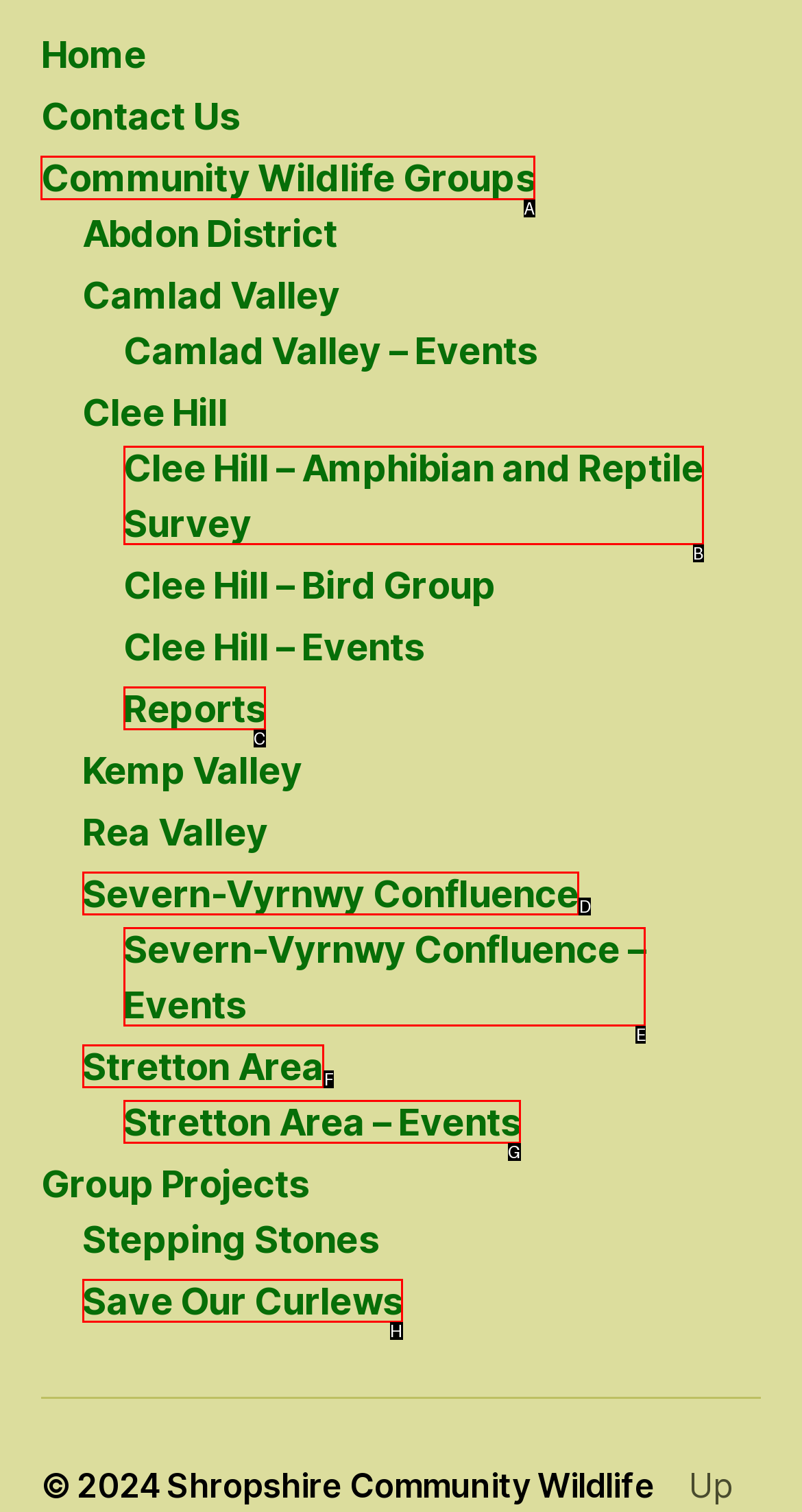Decide which letter you need to select to fulfill the task: visit Community Wildlife Groups
Answer with the letter that matches the correct option directly.

A